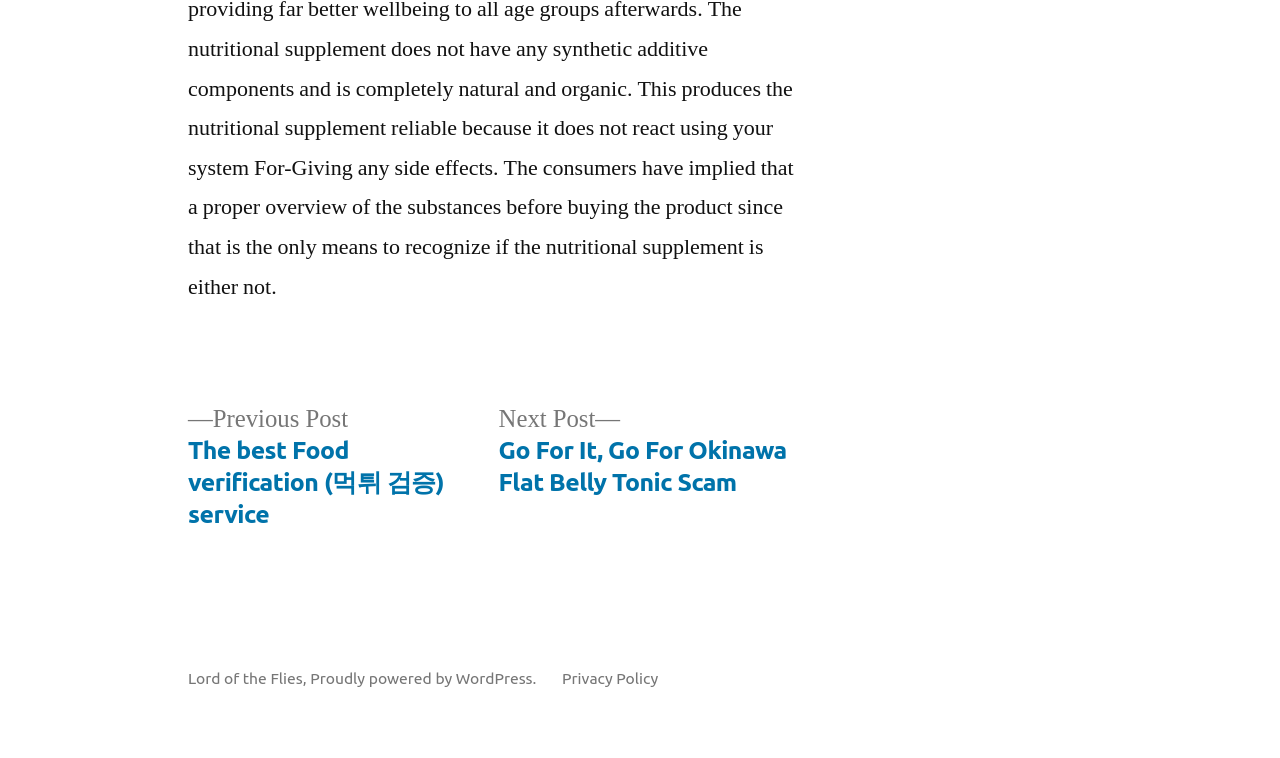Find the bounding box of the UI element described as follows: "Privacy Policy".

[0.439, 0.882, 0.514, 0.906]